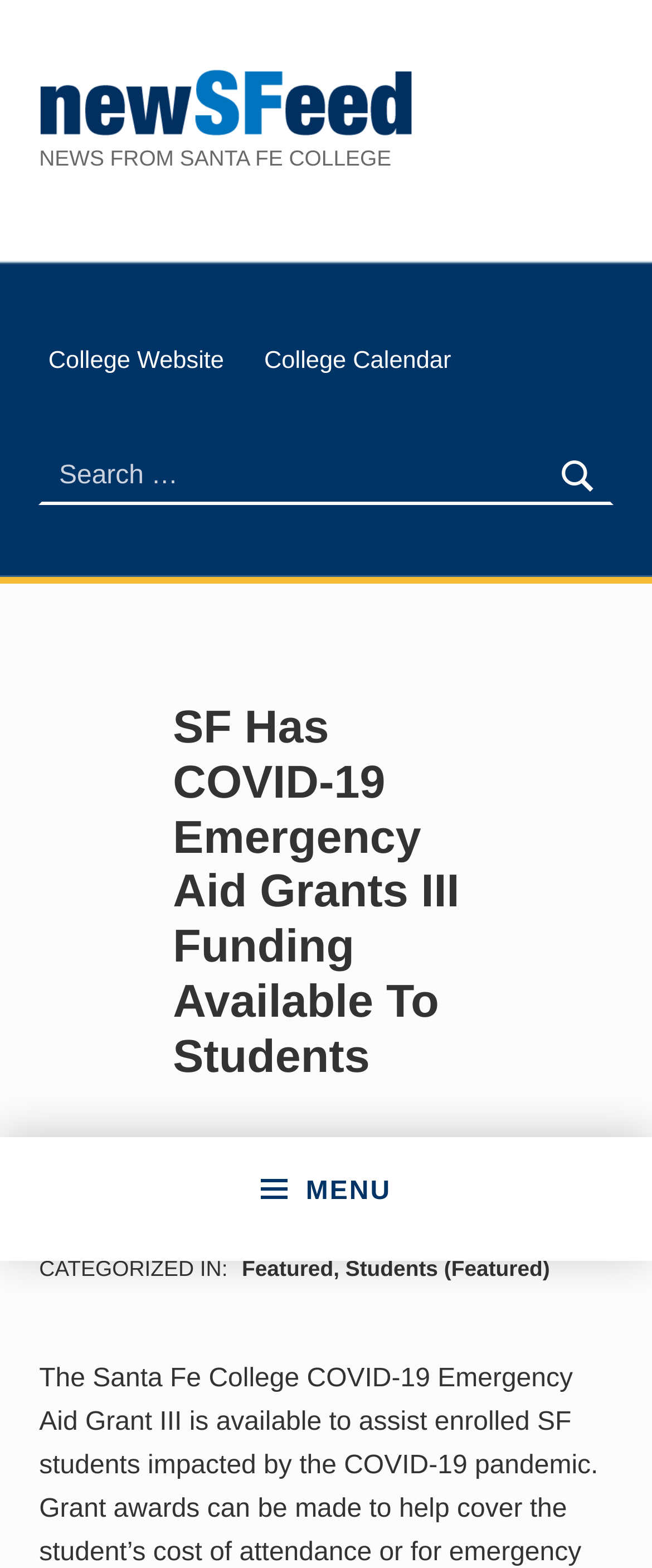Use a single word or phrase to respond to the question:
How many links are there in the header section?

3